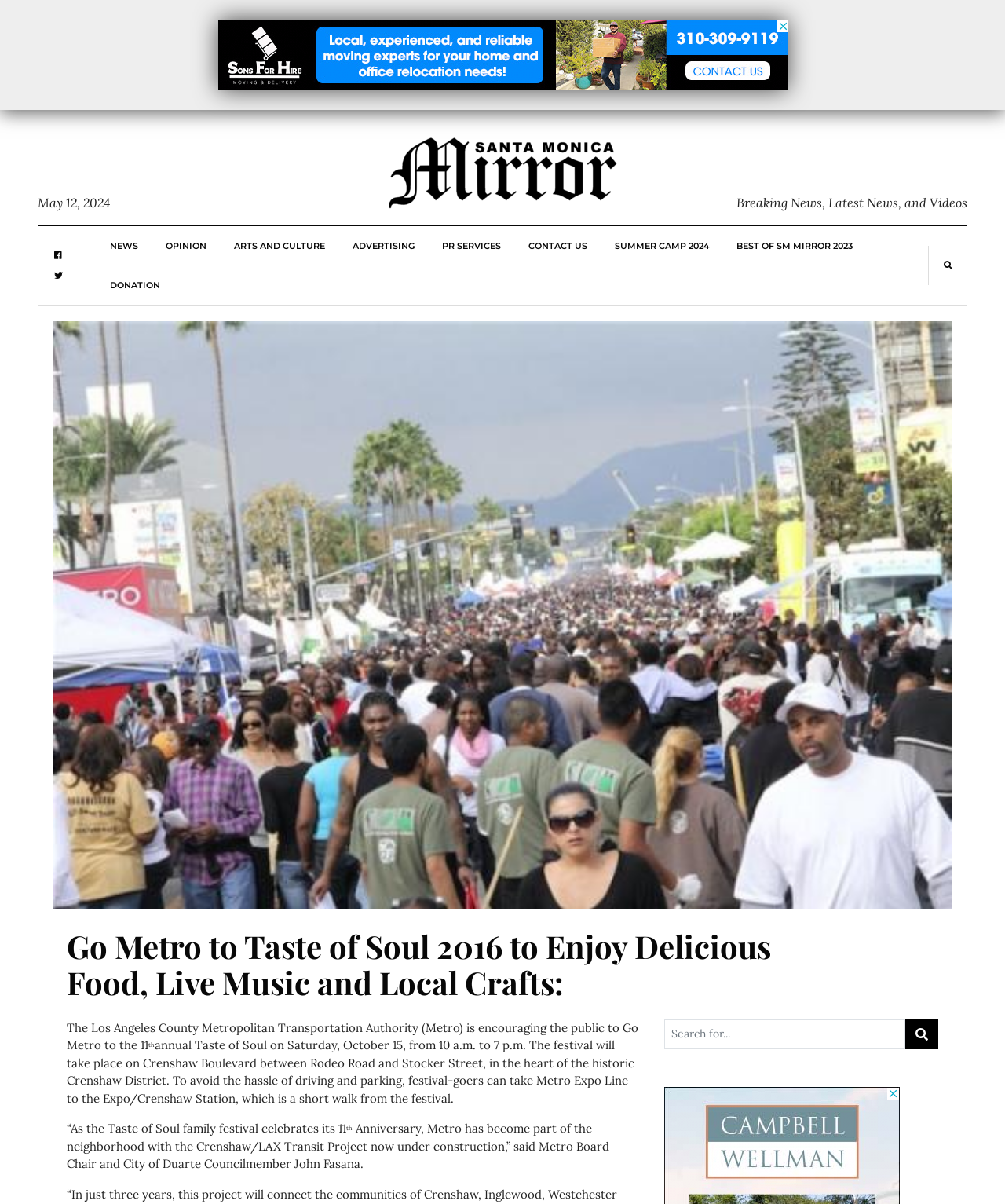Determine the bounding box coordinates of the element that should be clicked to execute the following command: "Click on the 'How To’s' link".

None